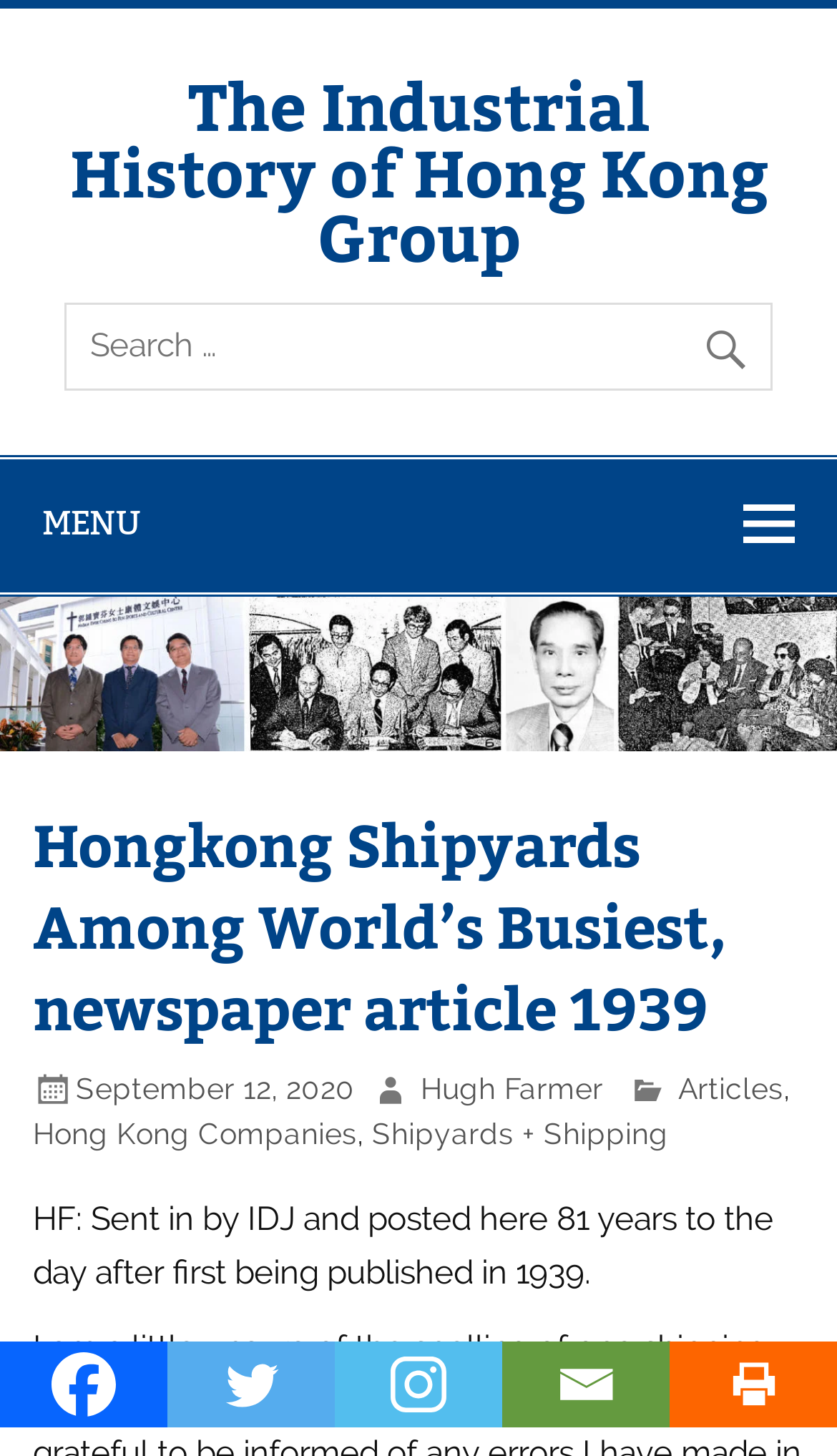Can you provide the bounding box coordinates for the element that should be clicked to implement the instruction: "Go to the Hong Kong Companies page"?

[0.039, 0.767, 0.426, 0.791]